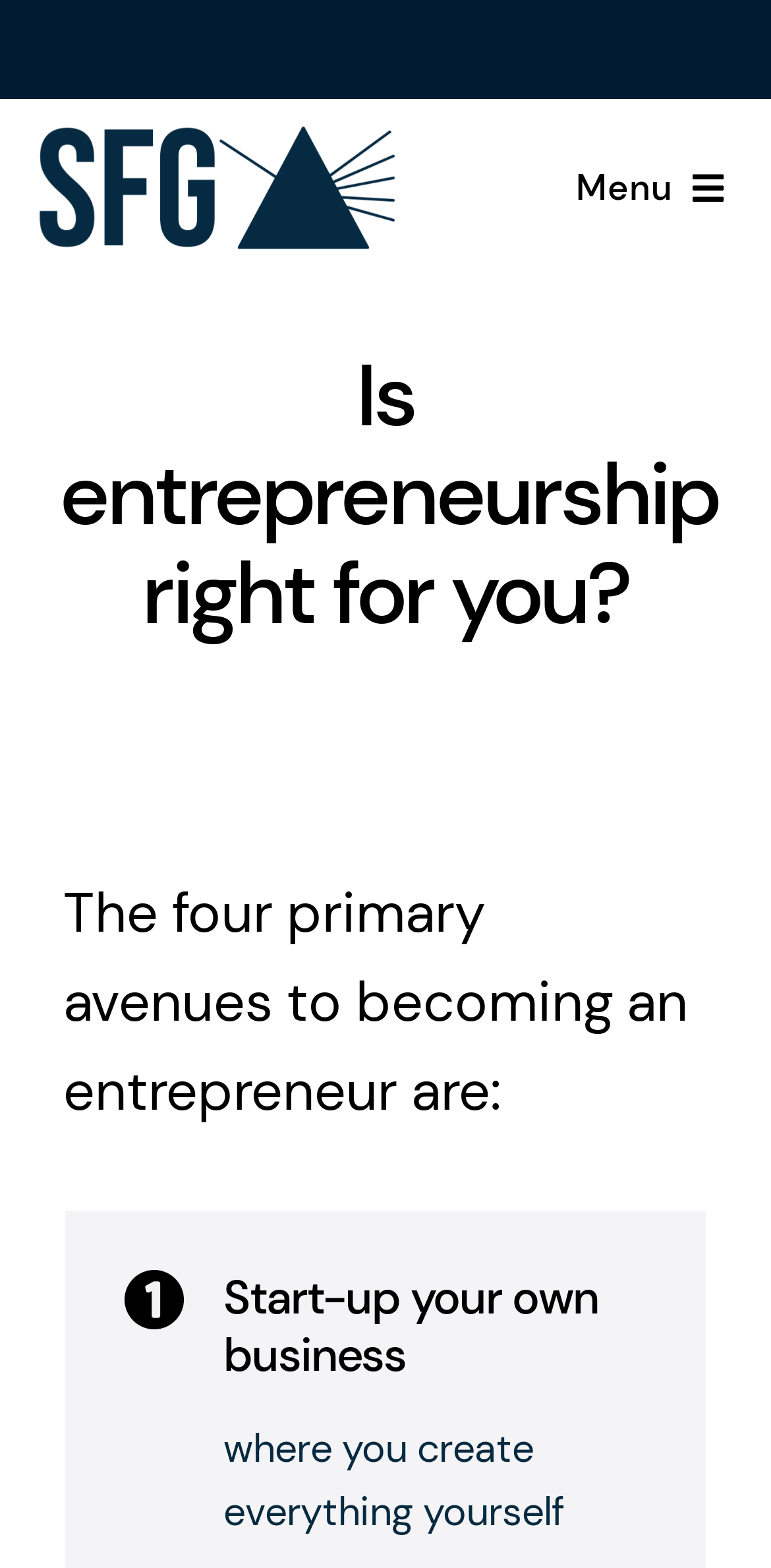Describe all significant elements and features of the webpage.

The webpage is about Spectrum Franchise Group's consulting service, which is compared to a real estate broker while searching for a home. 

At the top of the page, there are two header sections, one above the other. The top header section contains the Spectrum Franchise Group logo on the left side, and a navigation menu on the right side. The navigation menu has a "Menu" button that expands to show several links, including "About", "Resources", "Testimonials", and "Contact". 

Below the headers, there is a prominent heading that reads "Is entrepreneurship right for you?" This heading is centered near the top of the page. 

Underneath the heading, there is a paragraph of text that explains the four primary avenues to becoming an entrepreneur. 

Further down, there is a table layout with a link to "Start-up your own business", which is accompanied by a heading with the same text. This link is positioned near the bottom of the page, and to the left of it, there is a sentence that describes what it means to start up your own business.